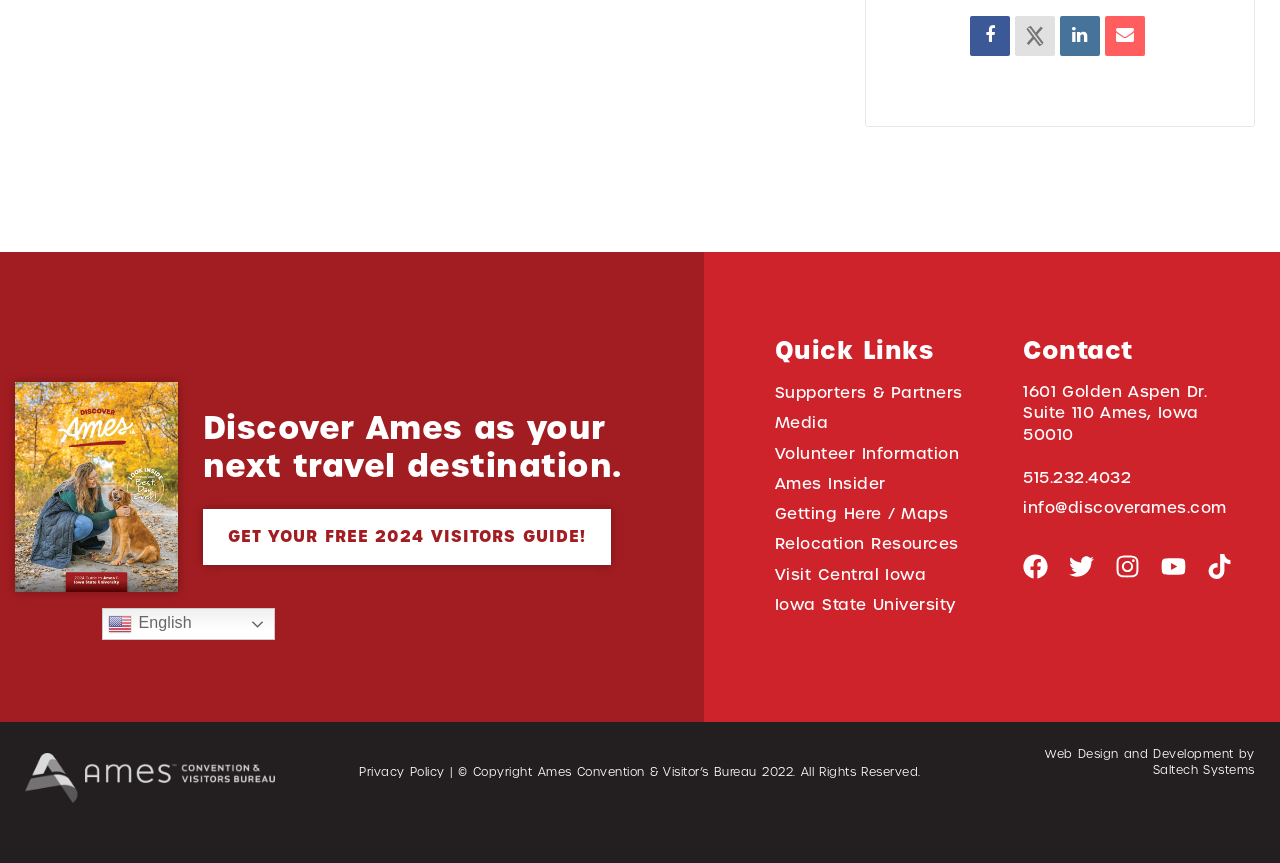Locate the UI element described by 515.232.4032 in the provided webpage screenshot. Return the bounding box coordinates in the format (top-left x, top-left y, bottom-right x, bottom-right y), ensuring all values are between 0 and 1.

[0.799, 0.541, 0.884, 0.568]